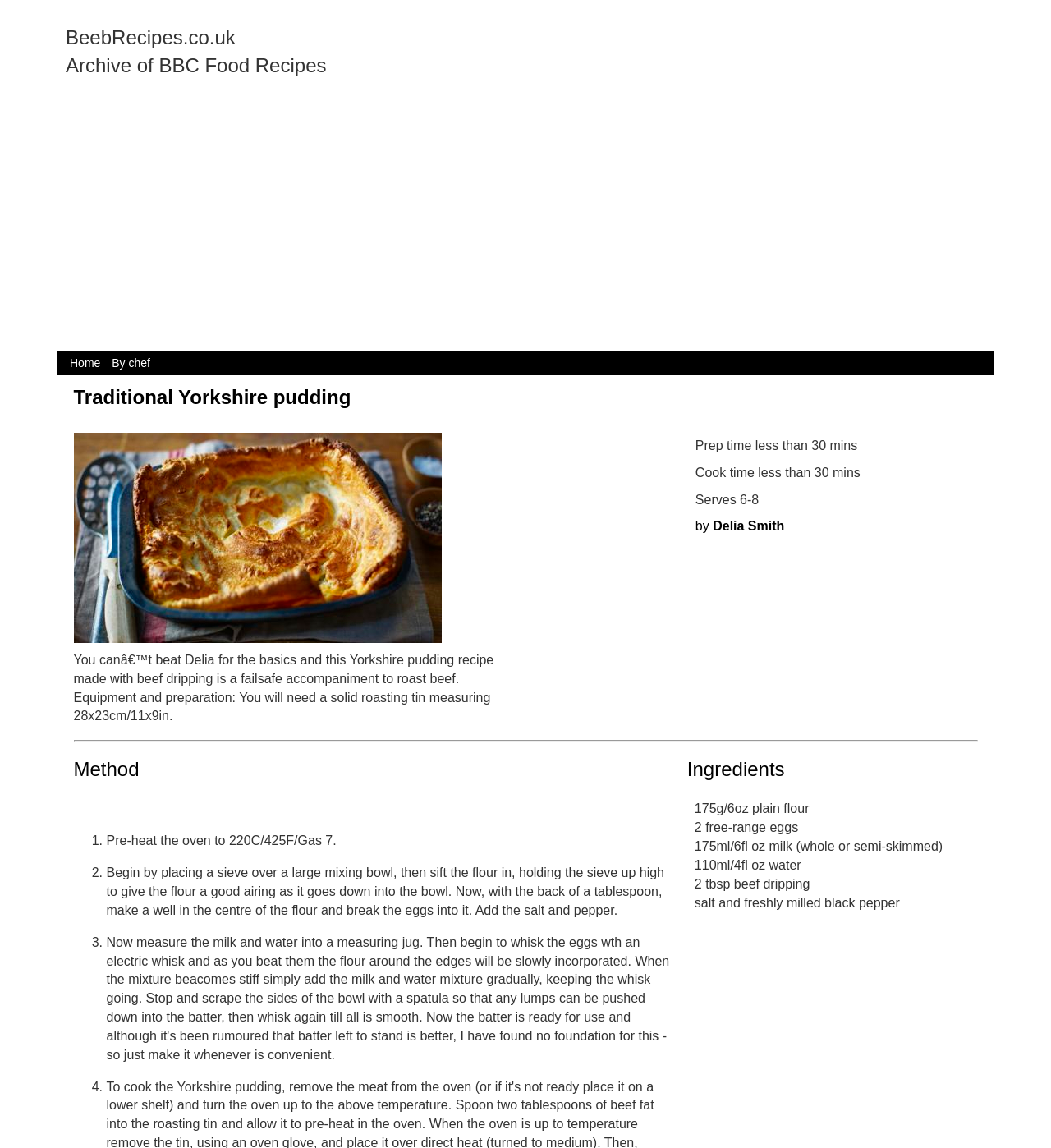Determine the bounding box for the described UI element: "By chef".

[0.103, 0.31, 0.147, 0.322]